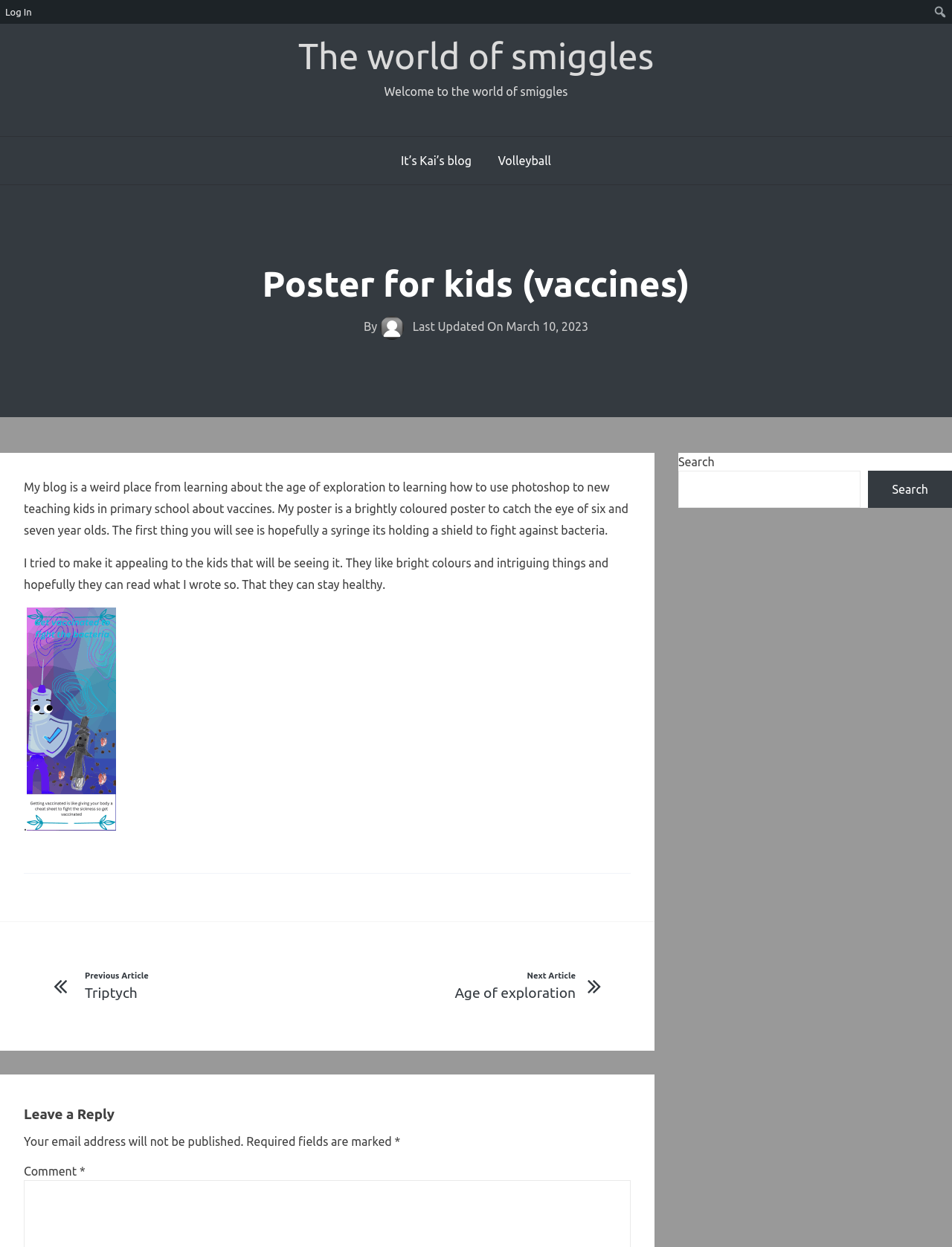Determine the bounding box coordinates for the element that should be clicked to follow this instruction: "View previous article". The coordinates should be given as four float numbers between 0 and 1, in the format [left, top, right, bottom].

[0.038, 0.768, 0.175, 0.814]